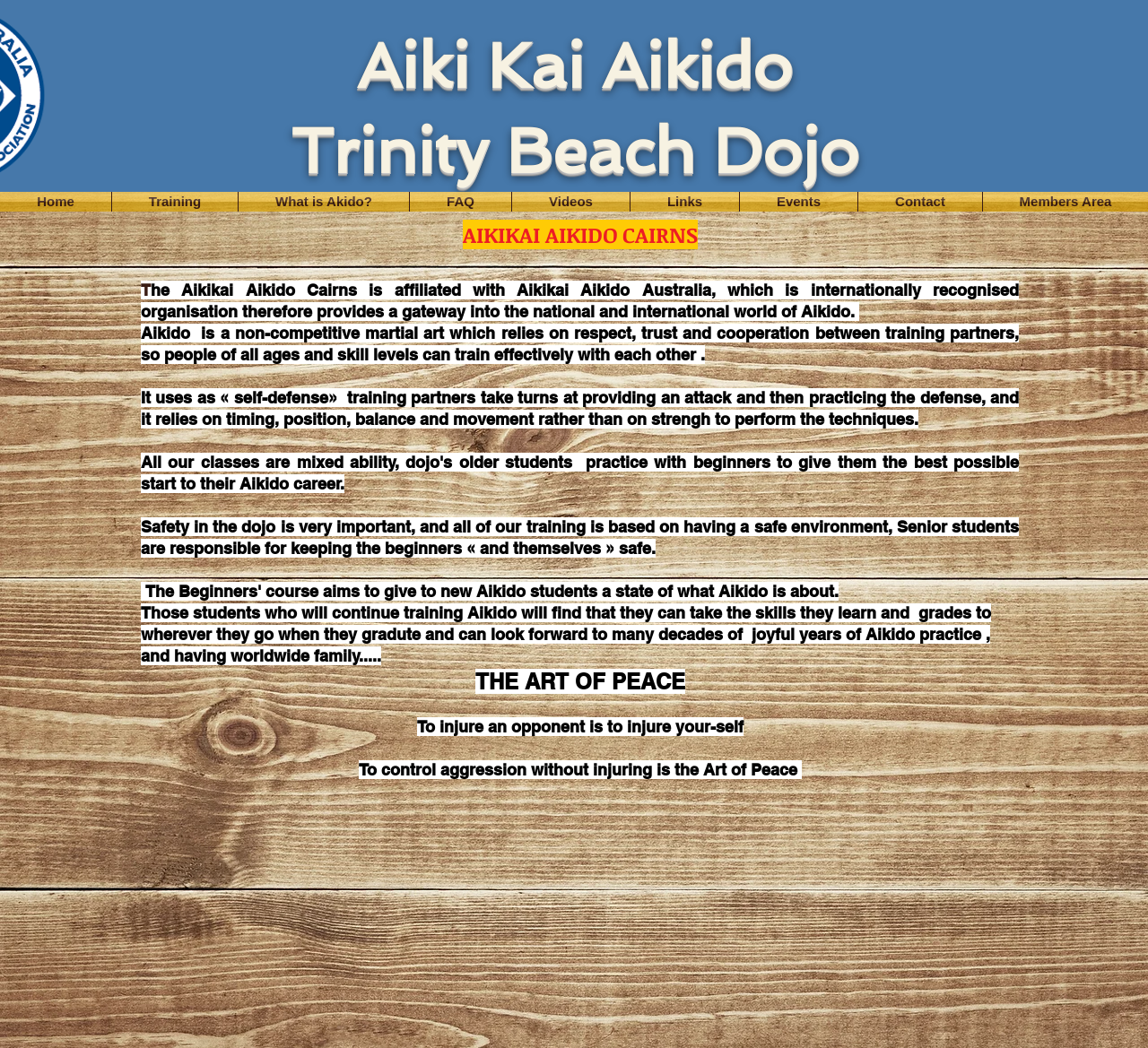Please locate the bounding box coordinates for the element that should be clicked to achieve the following instruction: "Contact the dojo". Ensure the coordinates are given as four float numbers between 0 and 1, i.e., [left, top, right, bottom].

[0.748, 0.183, 0.855, 0.202]